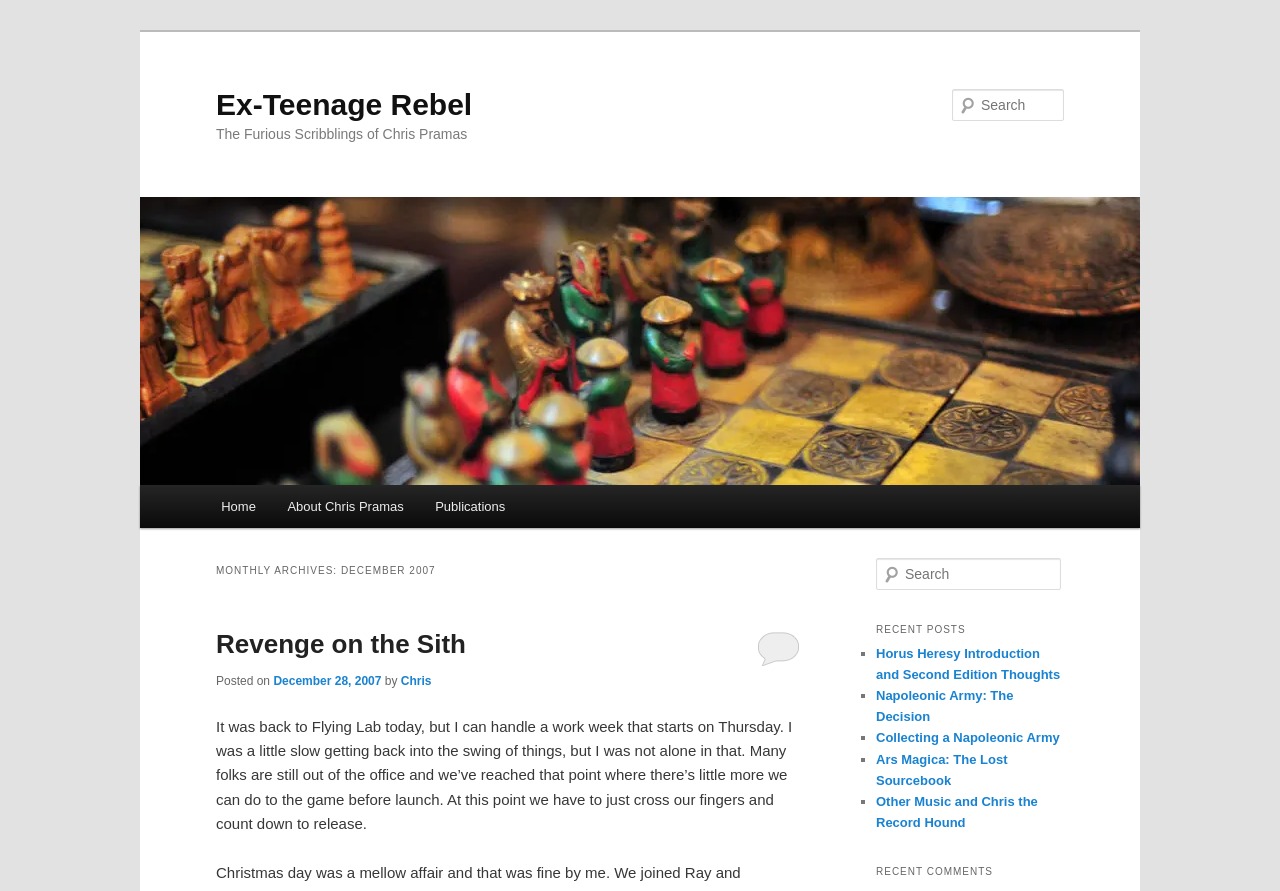Using the description "Chris", locate and provide the bounding box of the UI element.

[0.313, 0.757, 0.337, 0.772]